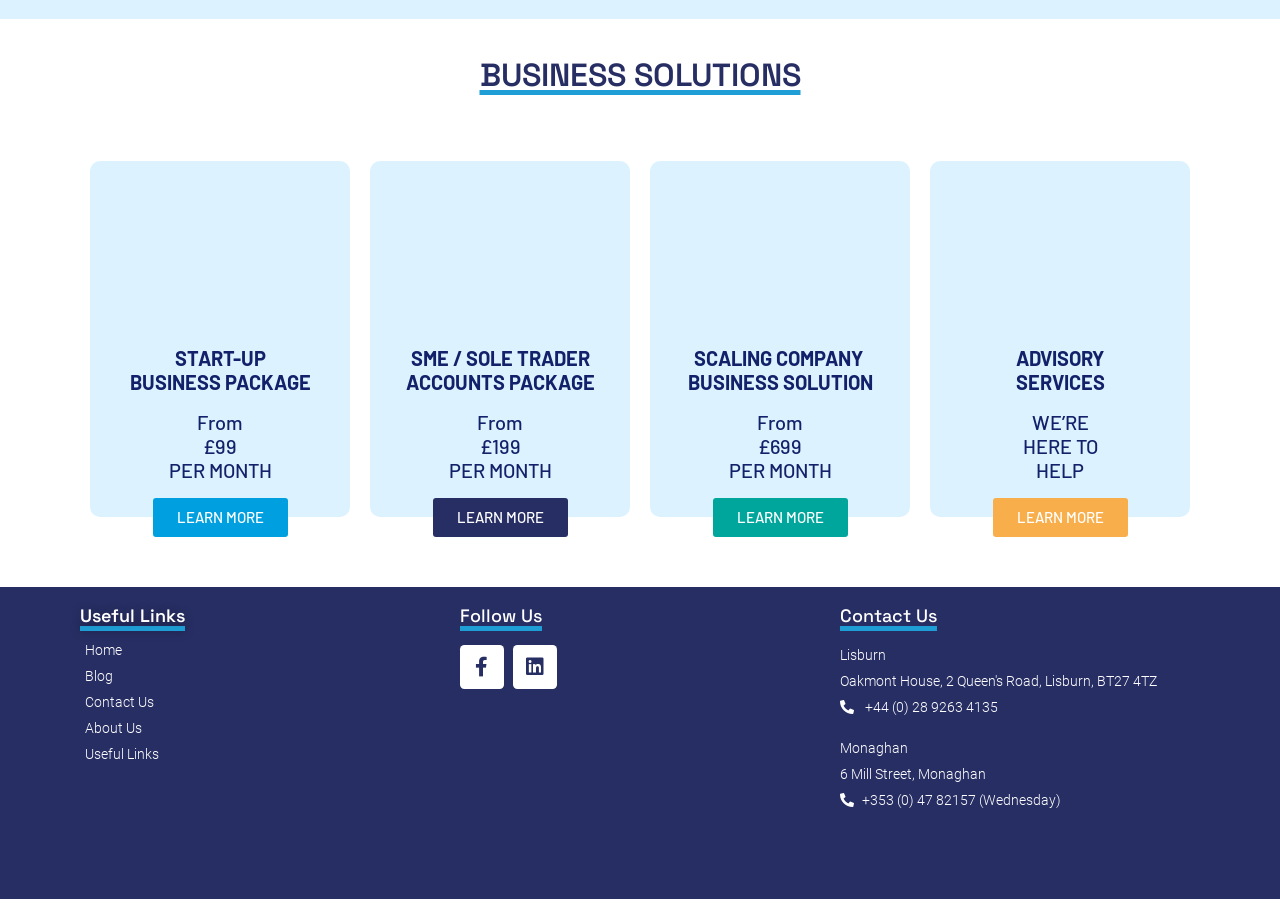Please pinpoint the bounding box coordinates for the region I should click to adhere to this instruction: "Go to the Home page".

[0.066, 0.708, 0.277, 0.731]